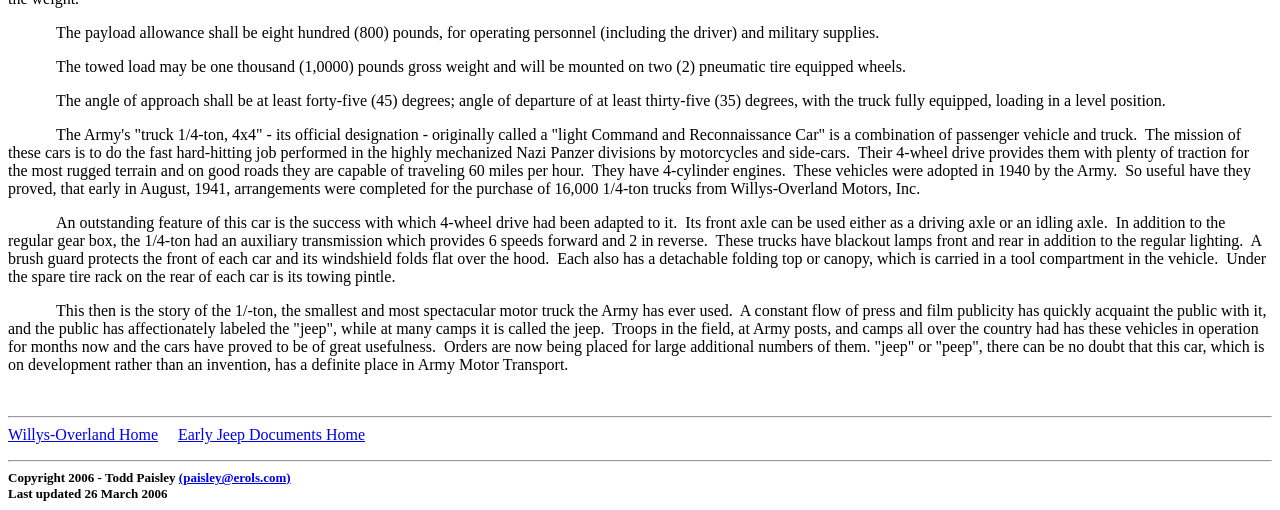Bounding box coordinates are to be given in the format (top-left x, top-left y, bottom-right x, bottom-right y). All values must be floating point numbers between 0 and 1. Provide the bounding box coordinate for the UI element described as: (paisley@erols.com)

[0.14, 0.922, 0.227, 0.951]